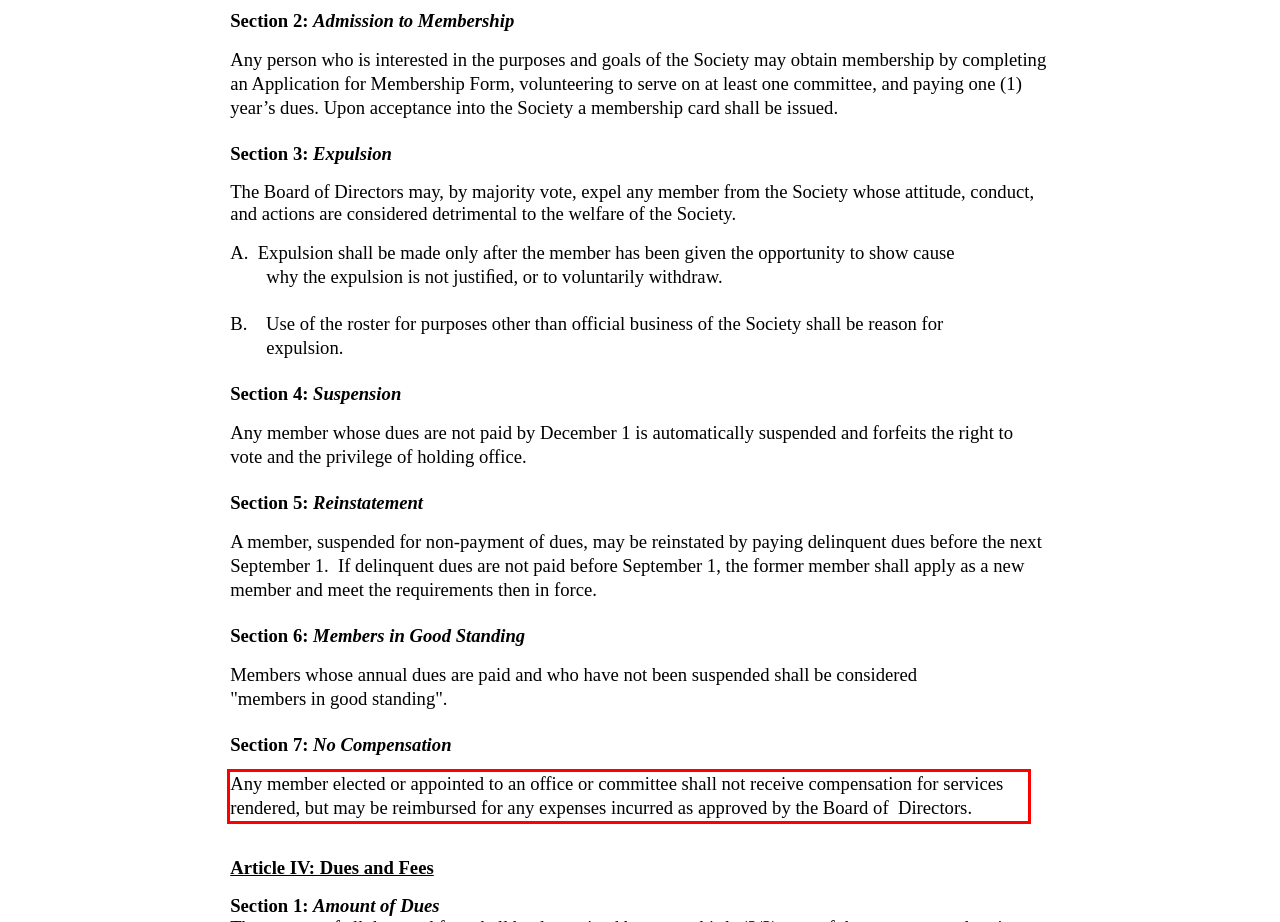The screenshot provided shows a webpage with a red bounding box. Apply OCR to the text within this red bounding box and provide the extracted content.

Any member elected or appointed to an office or committee shall not receive compensation for services rendered, but may be reimbursed for any expenses incurred as approved by the Board of Directors.